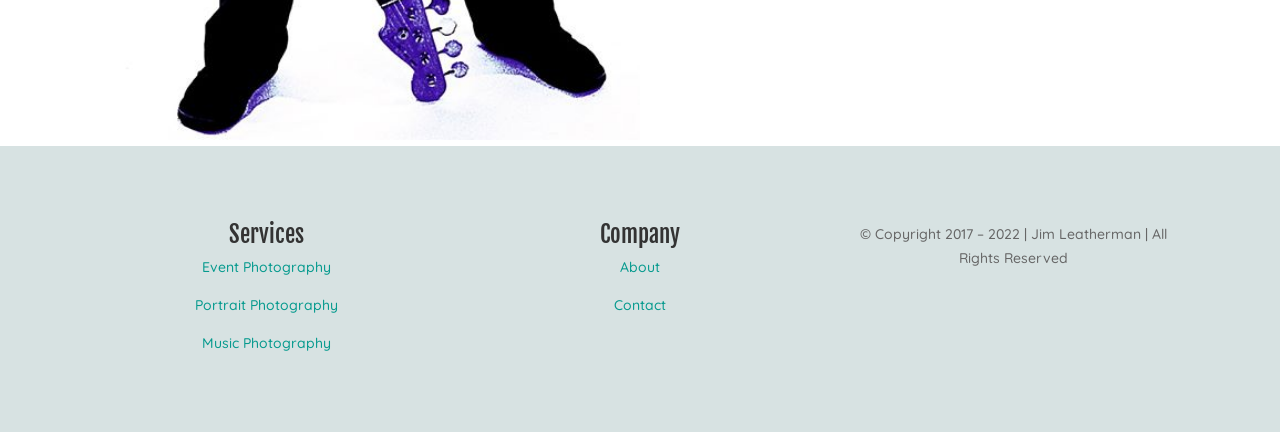What is the time period of the copyright?
Using the image as a reference, answer the question with a short word or phrase.

2017-2022